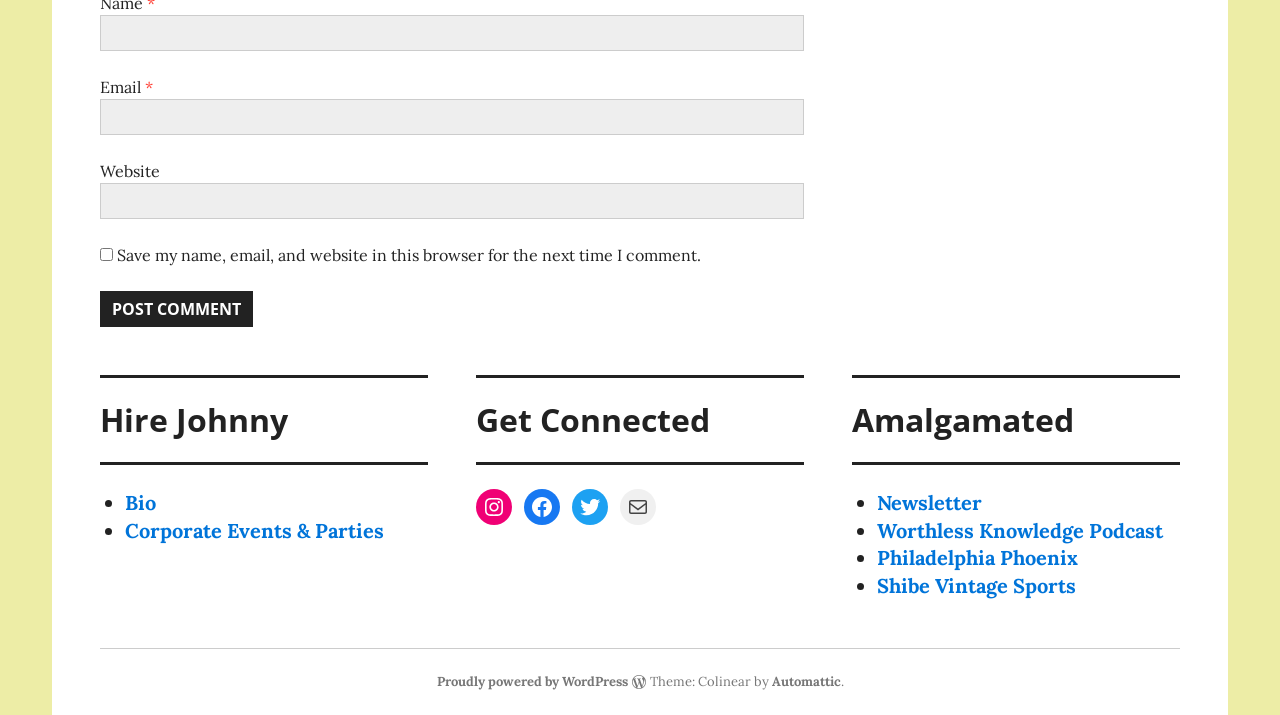Please mark the clickable region by giving the bounding box coordinates needed to complete this instruction: "Click the Post Comment button".

[0.078, 0.407, 0.198, 0.457]